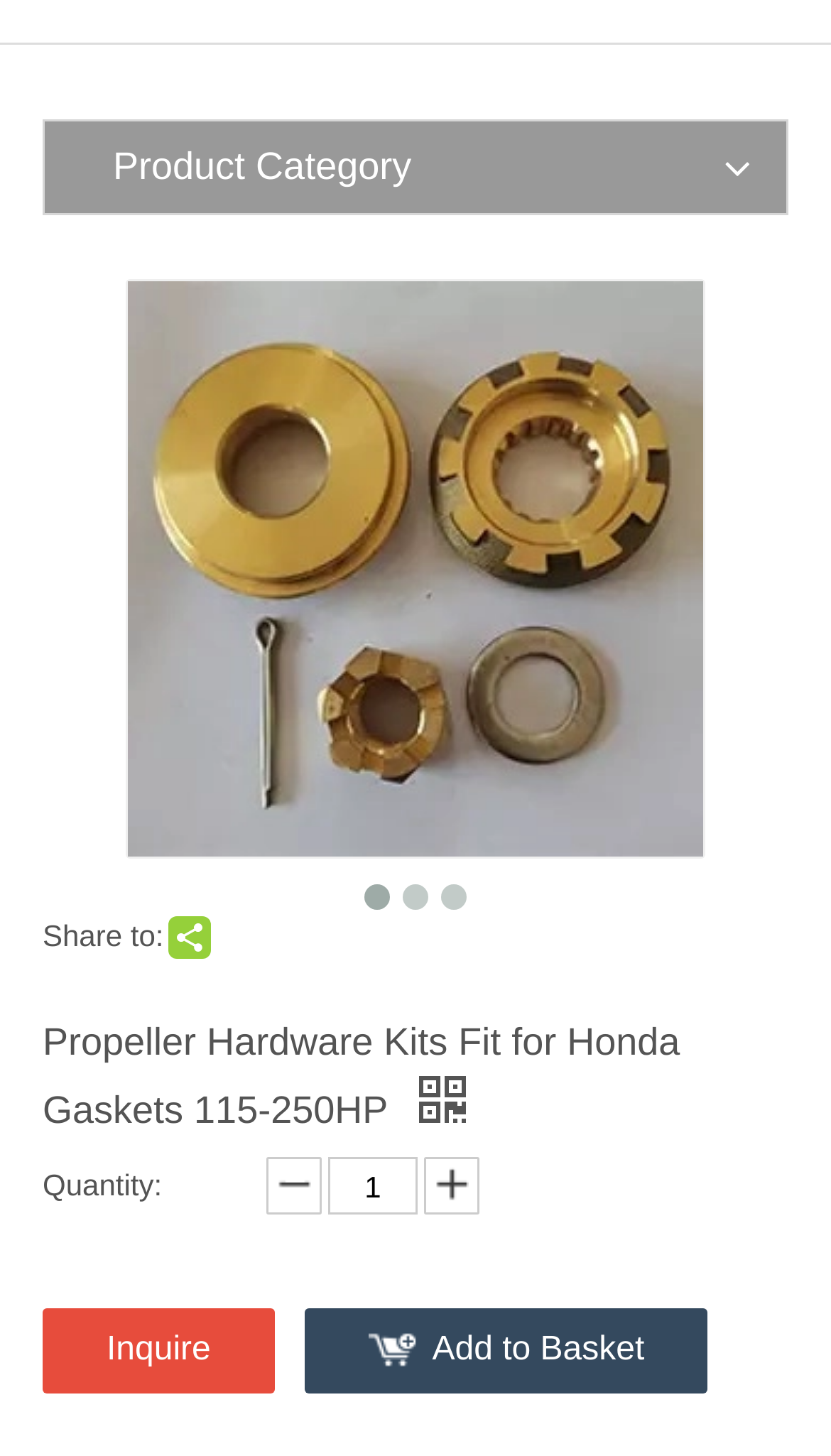Based on the provided description, "input value="1" value="1"", find the bounding box of the corresponding UI element in the screenshot.

[0.395, 0.795, 0.503, 0.834]